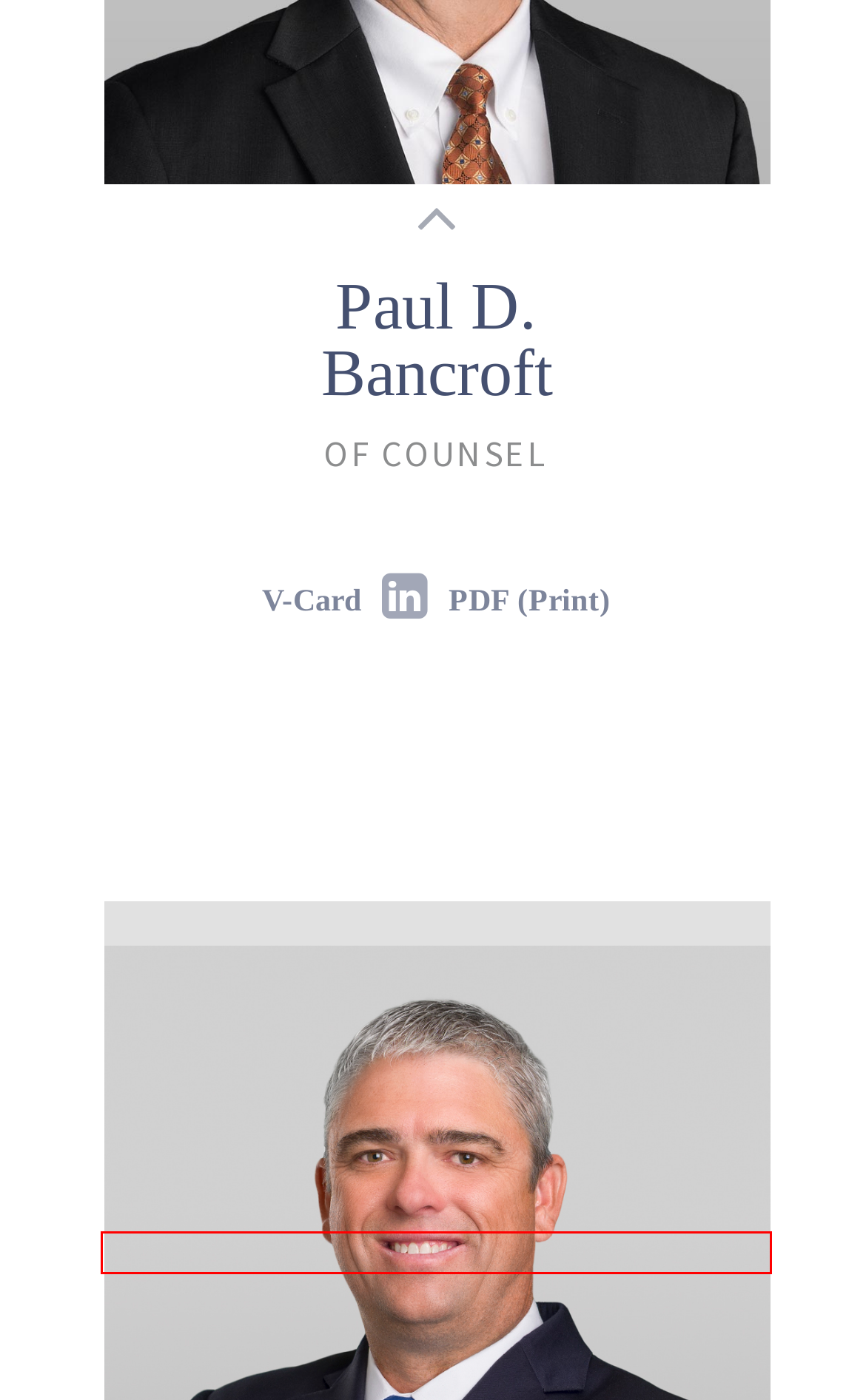Examine the screenshot of a webpage featuring a red bounding box and identify the best matching webpage description for the new page that results from clicking the element within the box. Here are the options:
A. In Memoriam | McDonald Carano
B. McDonald Carano News | Nevada Business Law
C. Happy Holidays from McDonald Carano! | McDonald Carano
D. Awards & Recognition | McDonald Carano
E. Diversity, Equity & Inclusion | McDonald Carano
F. Josh Hicks, Corporate Tax Attorney - Reno | McDonald Carano
G. Lawyers and Lobbyists in Las Vegas & Reno | McDonald Carano
H. Privacy Policy | McDonald Carano

F